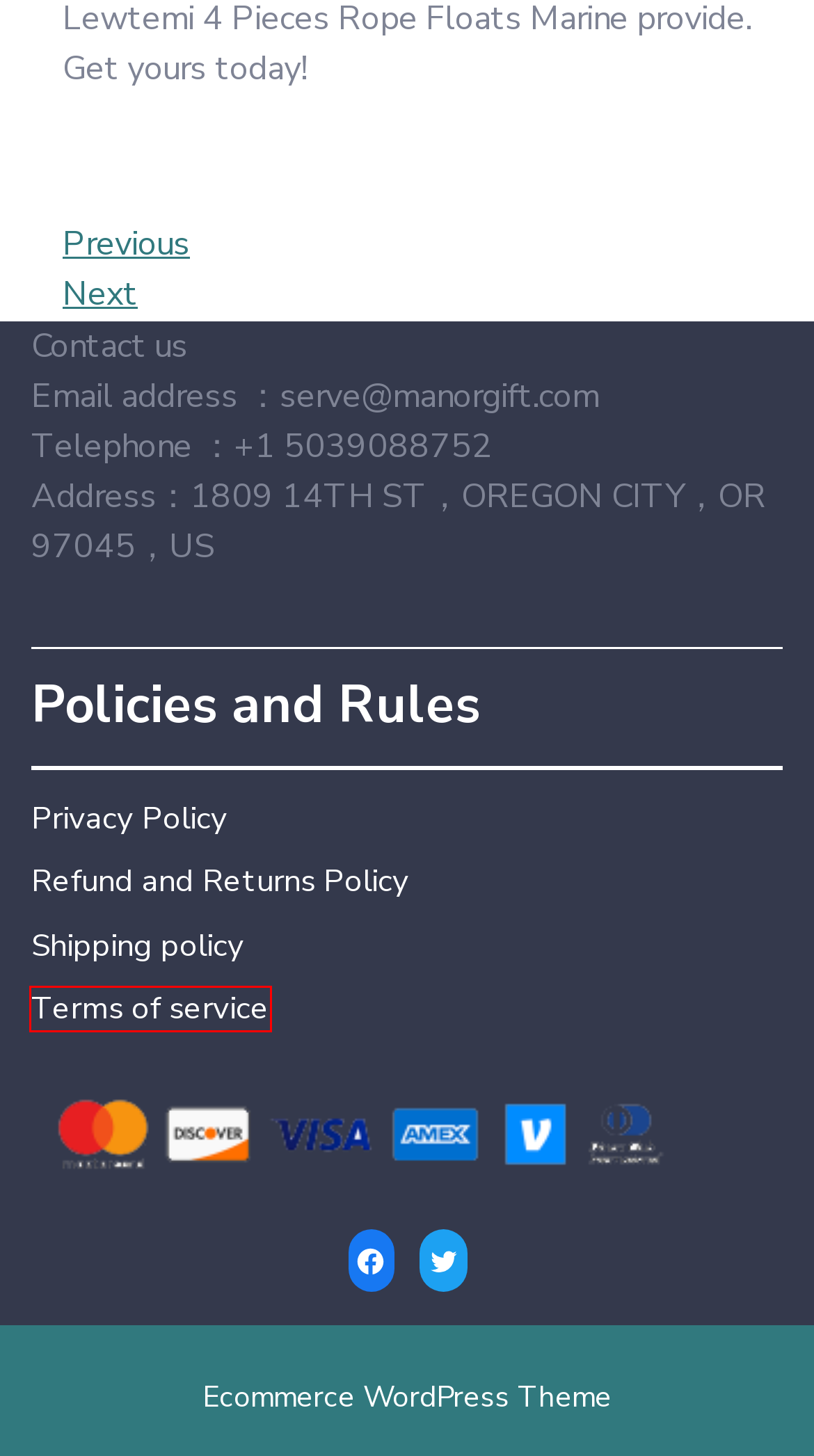Inspect the screenshot of a webpage with a red rectangle bounding box. Identify the webpage description that best corresponds to the new webpage after clicking the element inside the bounding box. Here are the candidates:
A. Cart – manorgift
B. Refund and Returns Policy – manorgift
C. Terms of service – manorgift
D. manorgift.com – manorgift
E. Shipping policy – manorgift
F. Teyleten Robot 1.28 Inch TFT LCD Display Module – Product Description – manorgift
G. Privacy Policy – manorgift
H. Rotatable iPad 12.9 Pro 2021 Case with Keyboard – Product Description – manorgift

C